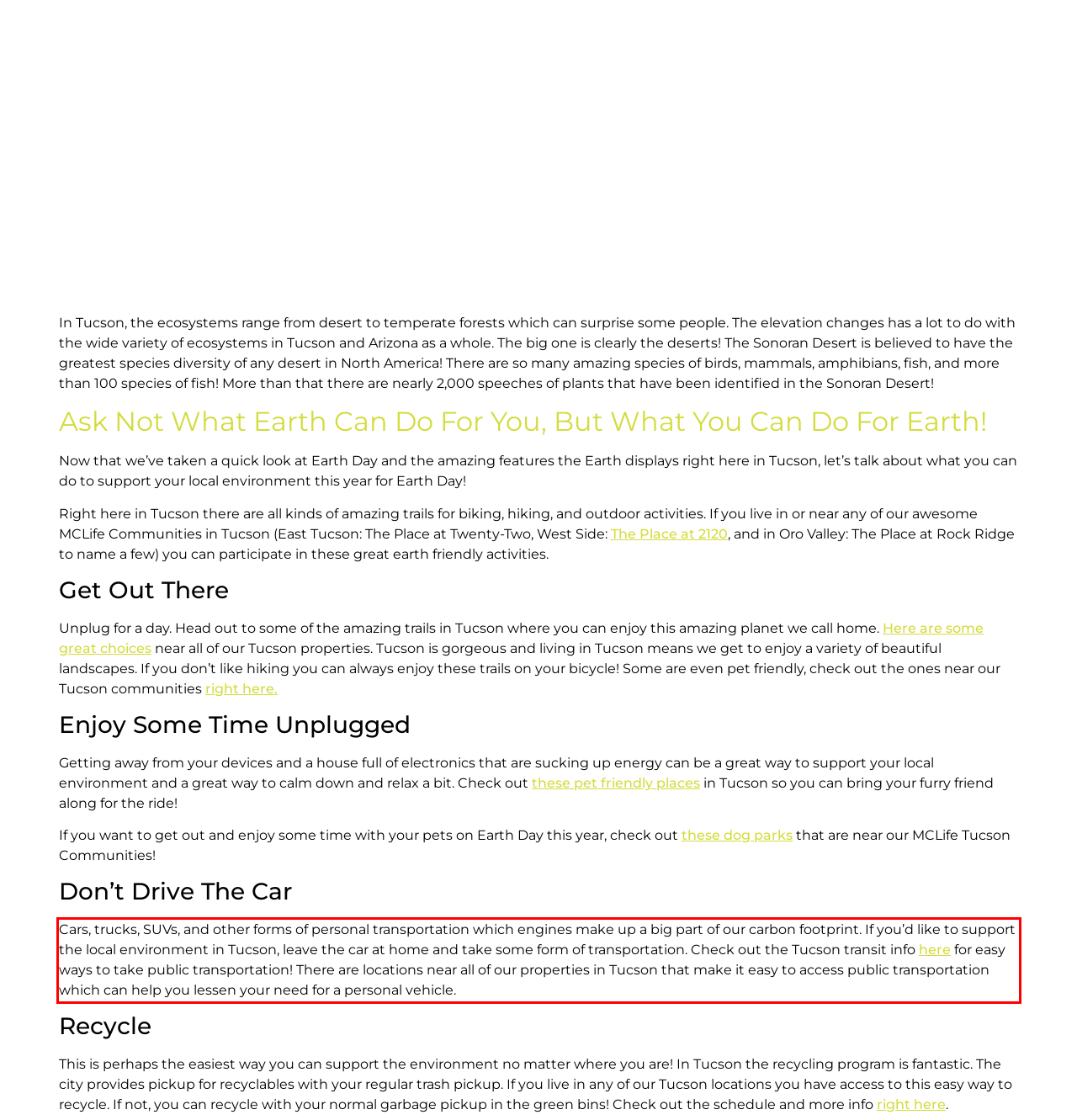There is a screenshot of a webpage with a red bounding box around a UI element. Please use OCR to extract the text within the red bounding box.

Cars, trucks, SUVs, and other forms of personal transportation which engines make up a big part of our carbon footprint. If you’d like to support the local environment in Tucson, leave the car at home and take some form of transportation. Check out the Tucson transit info here for easy ways to take public transportation! There are locations near all of our properties in Tucson that make it easy to access public transportation which can help you lessen your need for a personal vehicle.